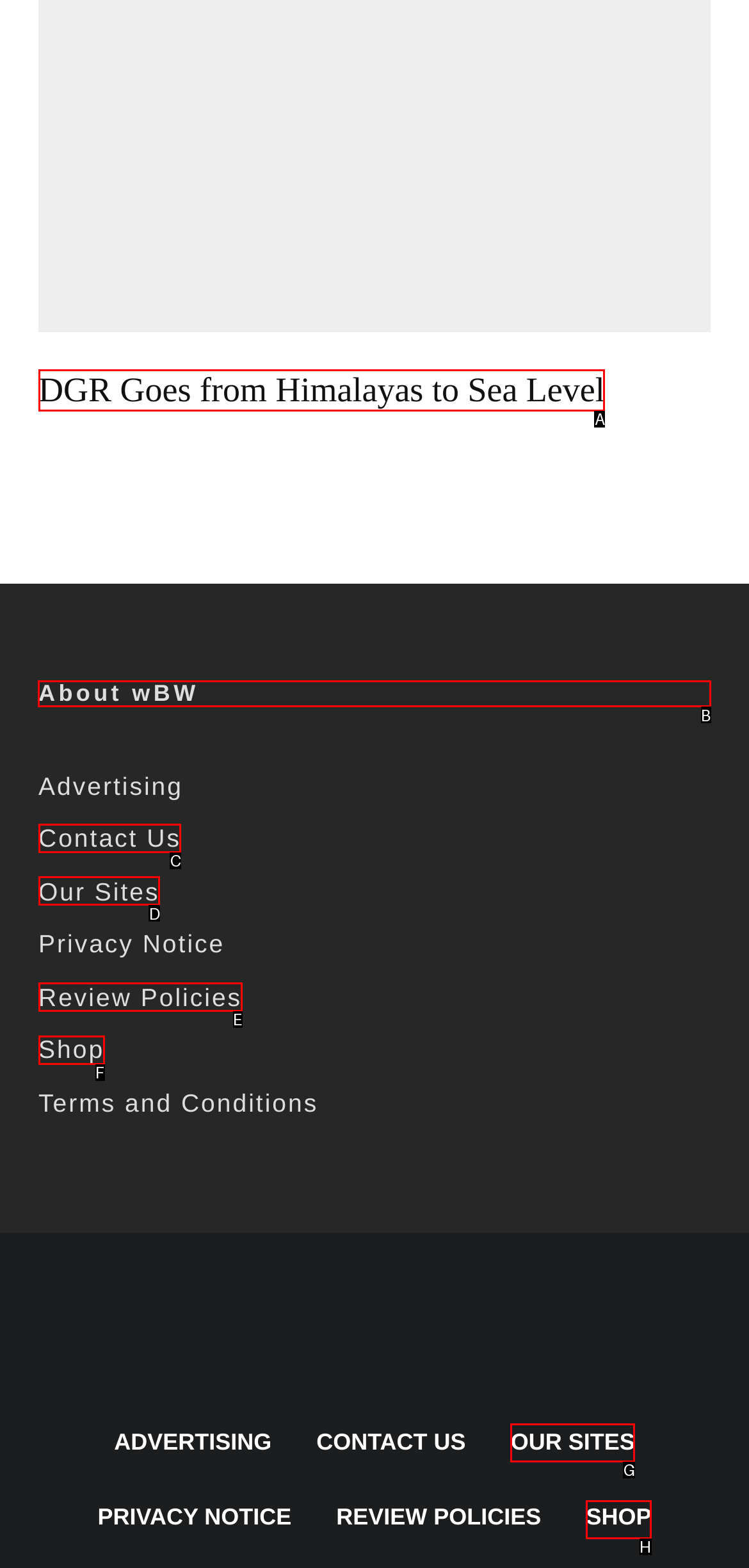Select the proper HTML element to perform the given task: learn about wBW Answer with the corresponding letter from the provided choices.

B